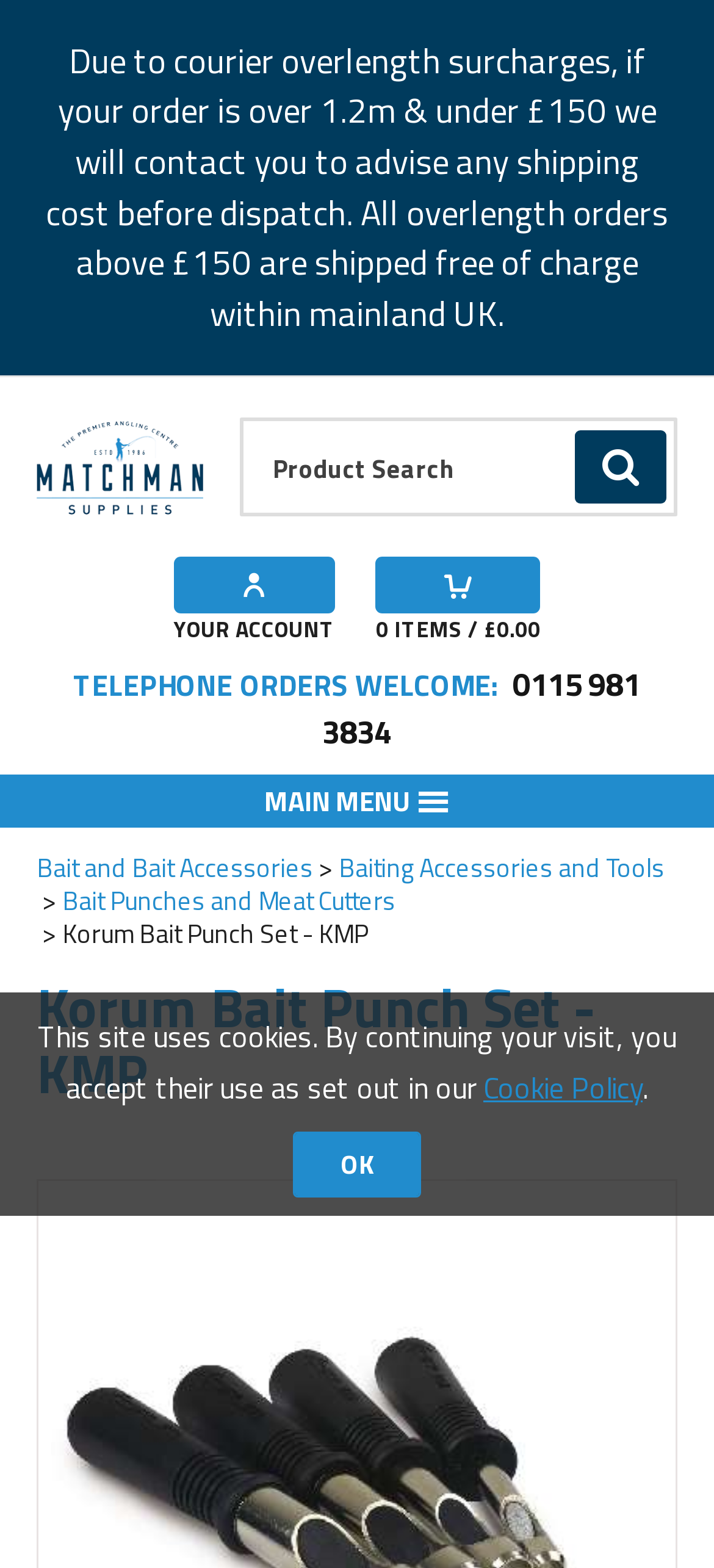Create an in-depth description of the webpage, covering main sections.

The webpage is about the Korum Bait Punch Set - KMP product from Matchman Supplies, a premier angling centre. At the top, there is a notice about courier overlength surcharges and shipping costs. Below this notice, there is a product search bar with a "GO" button to the right. To the left of the search bar, there is a link to Matchman Supplies with an accompanying image. 

Above the main content, there are links to "YOUR ACCOUNT" and "0 ITEMS / £0.00" on the top right, and a telephone number for placing orders on the top left. 

The main menu is located at the top centre of the page, with links to various categories such as "Bait and Bait Accessories", "Baiting Accessories and Tools", and "Bait Punches and Meat Cutters". 

The product information is displayed below the main menu, with a heading "Korum Bait Punch Set - KMP" and a brief description. At the bottom of the page, there is a notice about the site using cookies, with a link to the "Cookie Policy" and an "OK" button to the right.